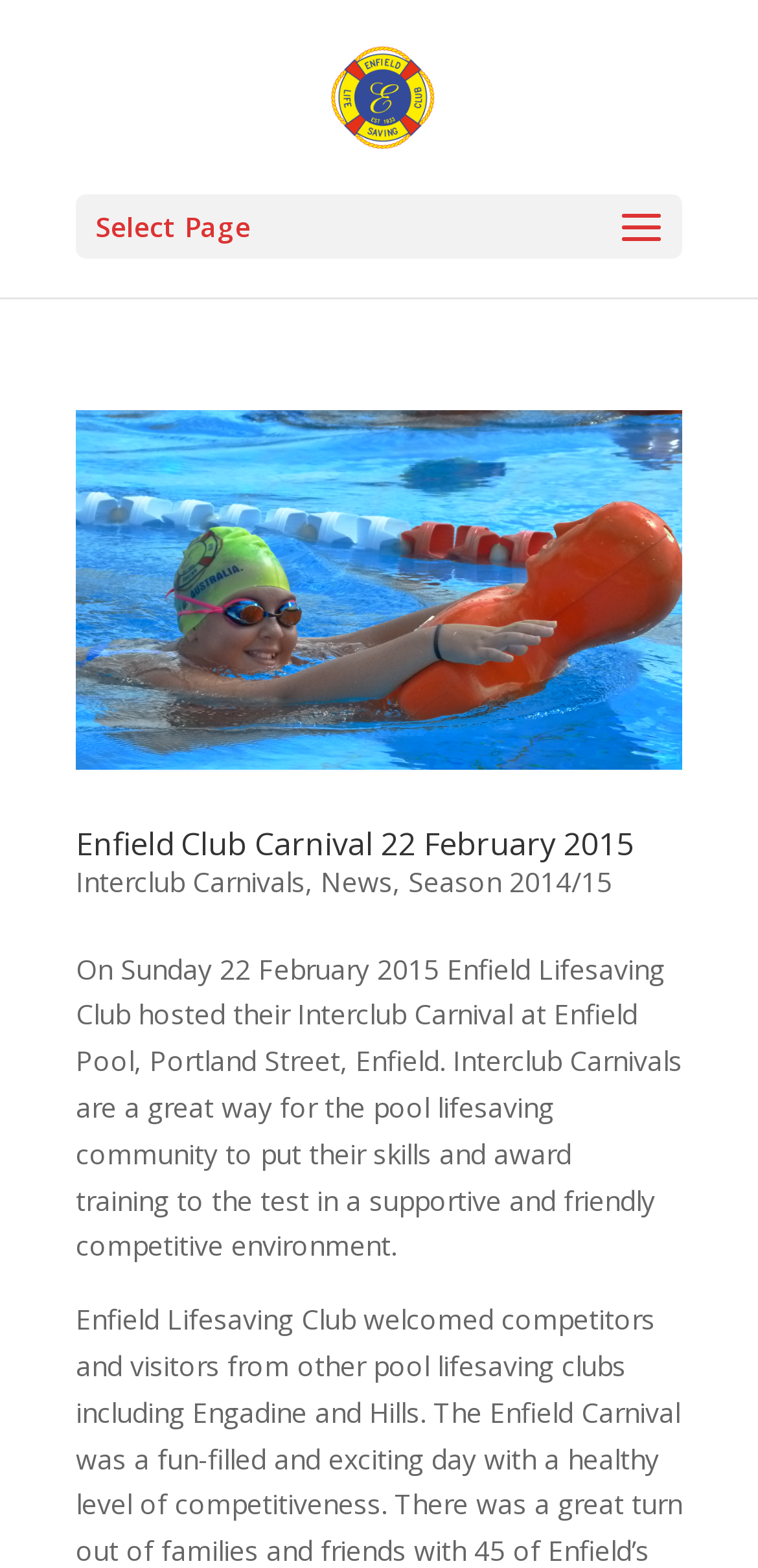Show the bounding box coordinates for the HTML element as described: "Dallas (469) 242-0760".

None